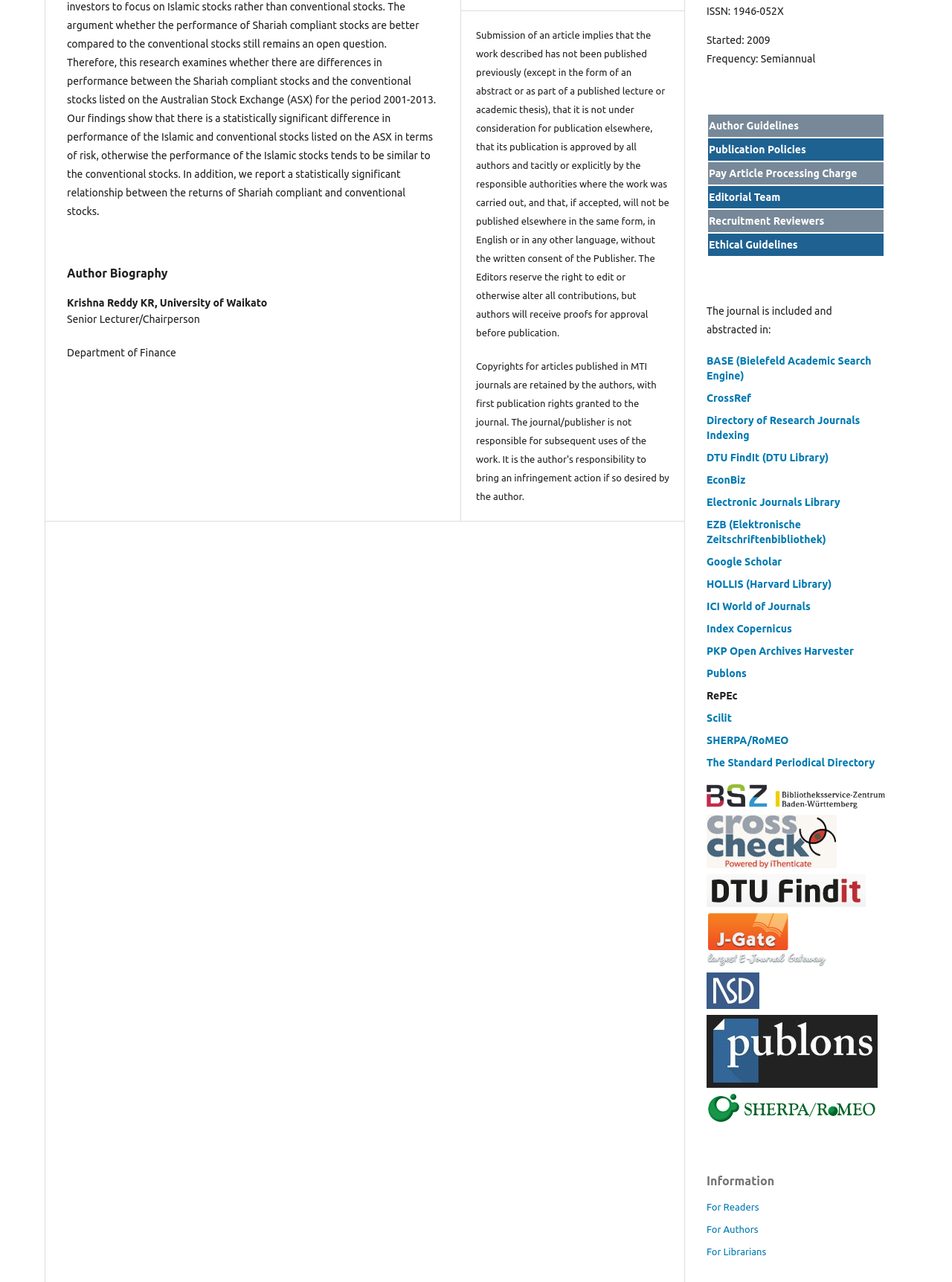Determine the bounding box coordinates (top-left x, top-left y, bottom-right x, bottom-right y) of the UI element described in the following text: Scilit

[0.742, 0.555, 0.769, 0.565]